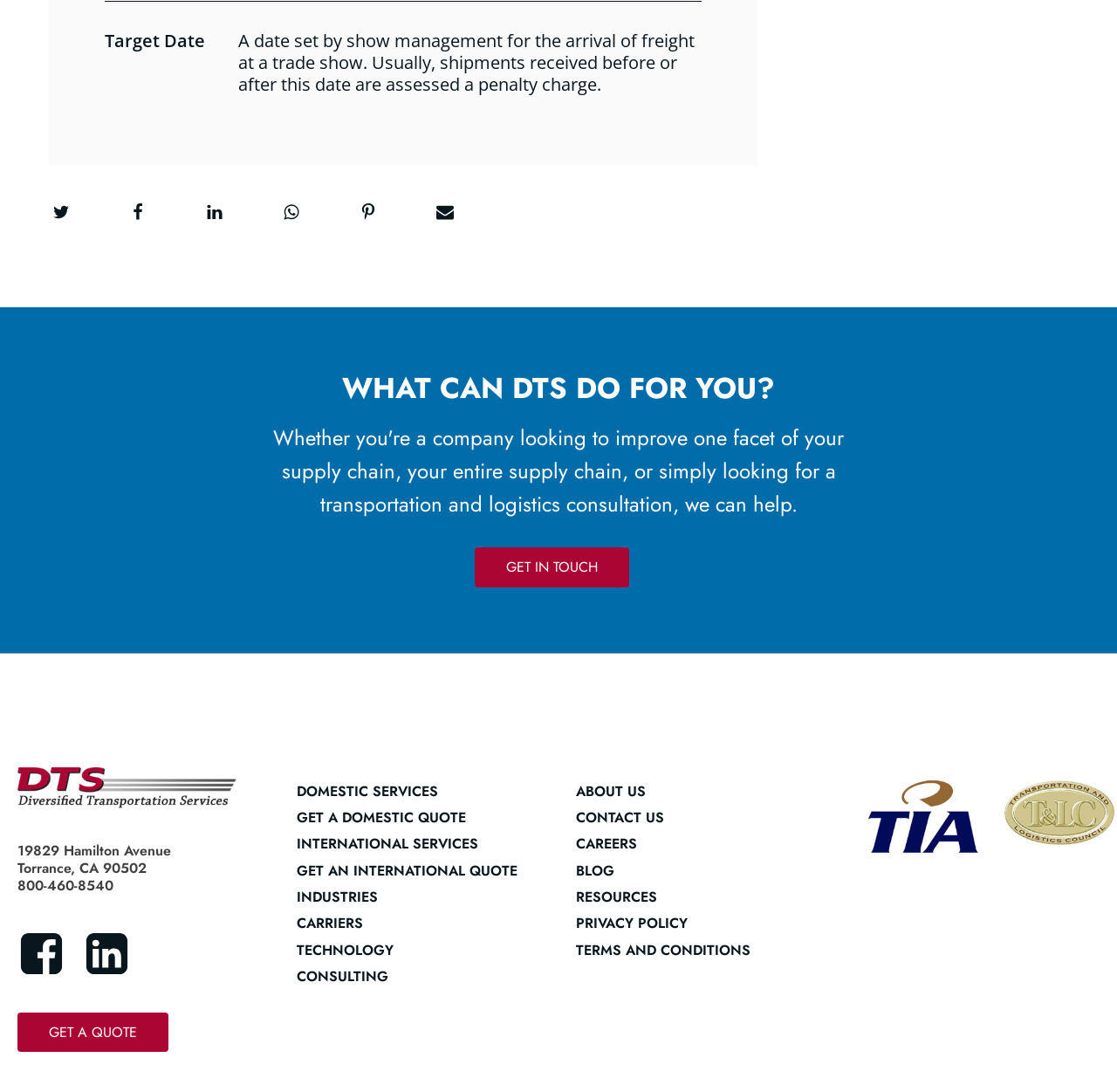Please pinpoint the bounding box coordinates for the region I should click to adhere to this instruction: "Click on Twitter".

[0.023, 0.171, 0.086, 0.219]